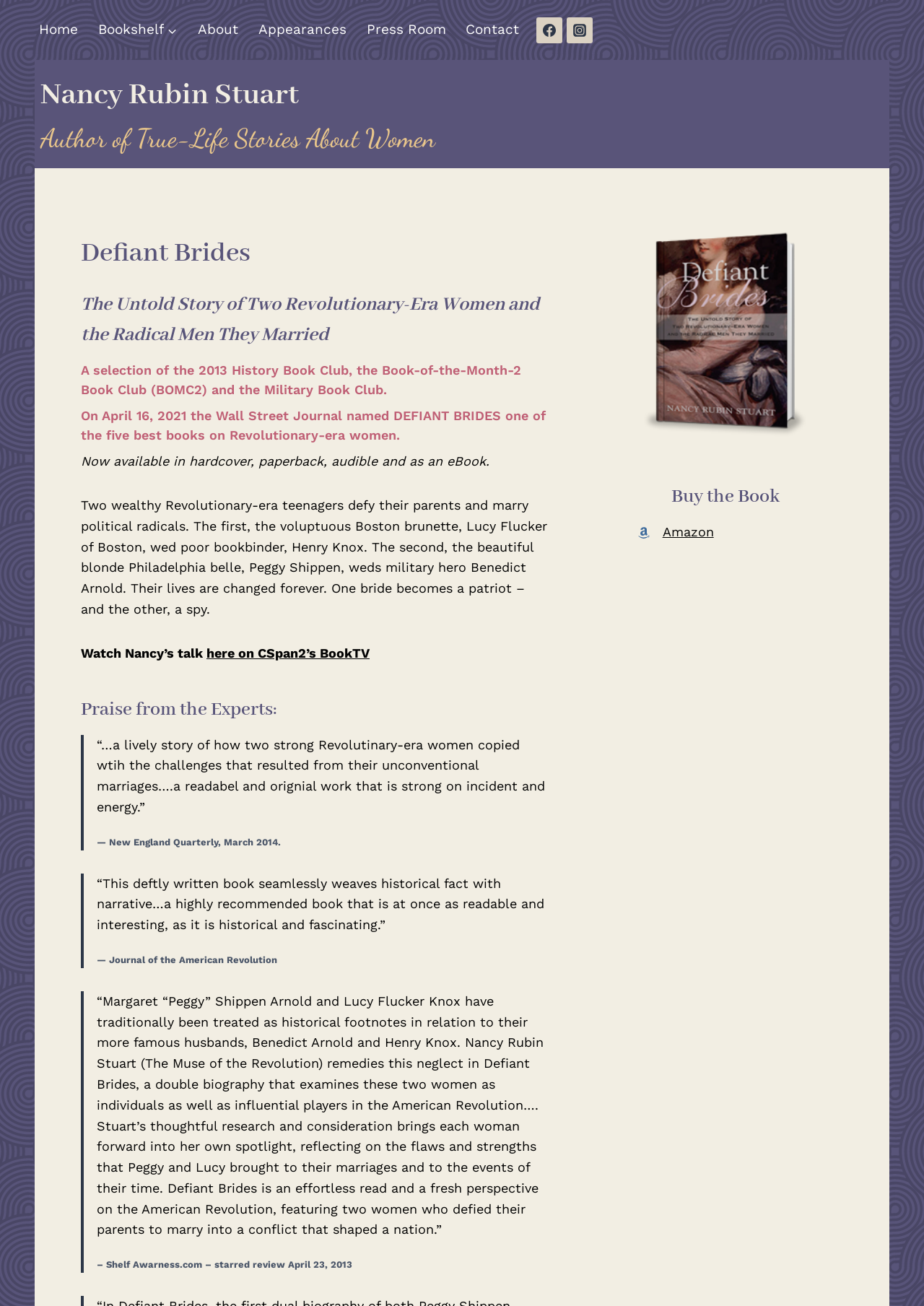Identify the bounding box coordinates of the clickable region required to complete the instruction: "Visit the Facebook page". The coordinates should be given as four float numbers within the range of 0 and 1, i.e., [left, top, right, bottom].

[0.581, 0.013, 0.609, 0.033]